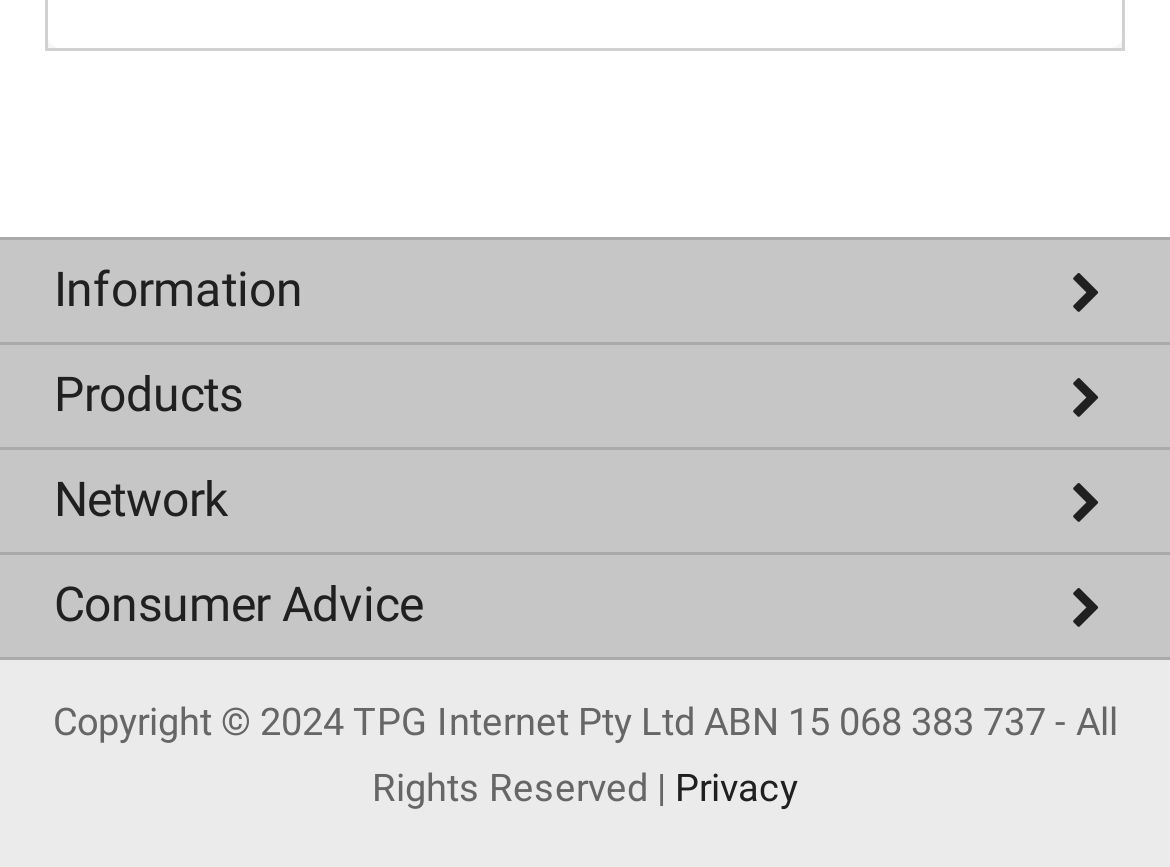Based on the provided description, "Critical Information Summaries", find the bounding box of the corresponding UI element in the screenshot.

[0.0, 0.872, 1.0, 0.981]